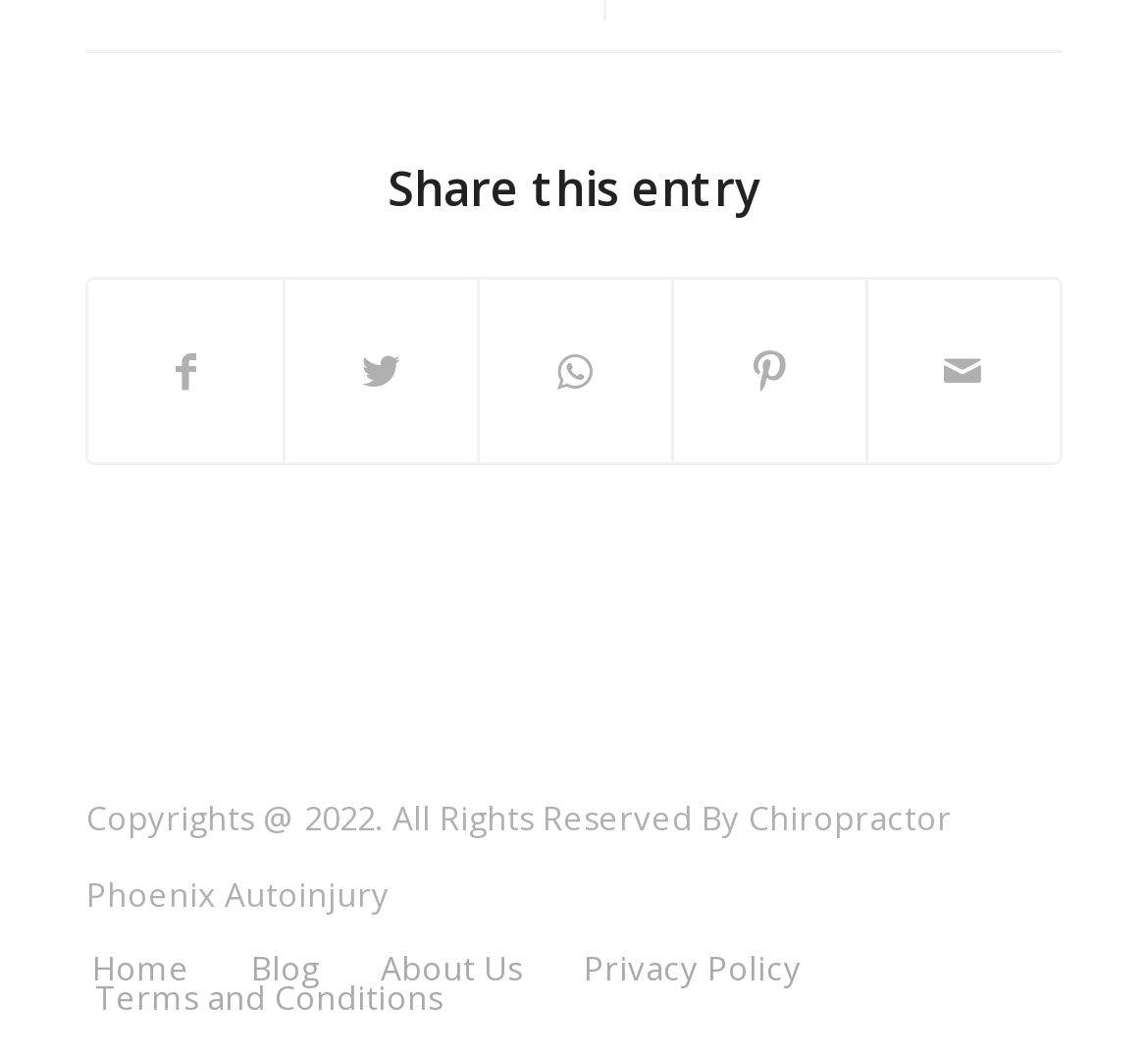What is the last navigation link at the bottom of the webpage?
Give a one-word or short-phrase answer derived from the screenshot.

Terms and Conditions